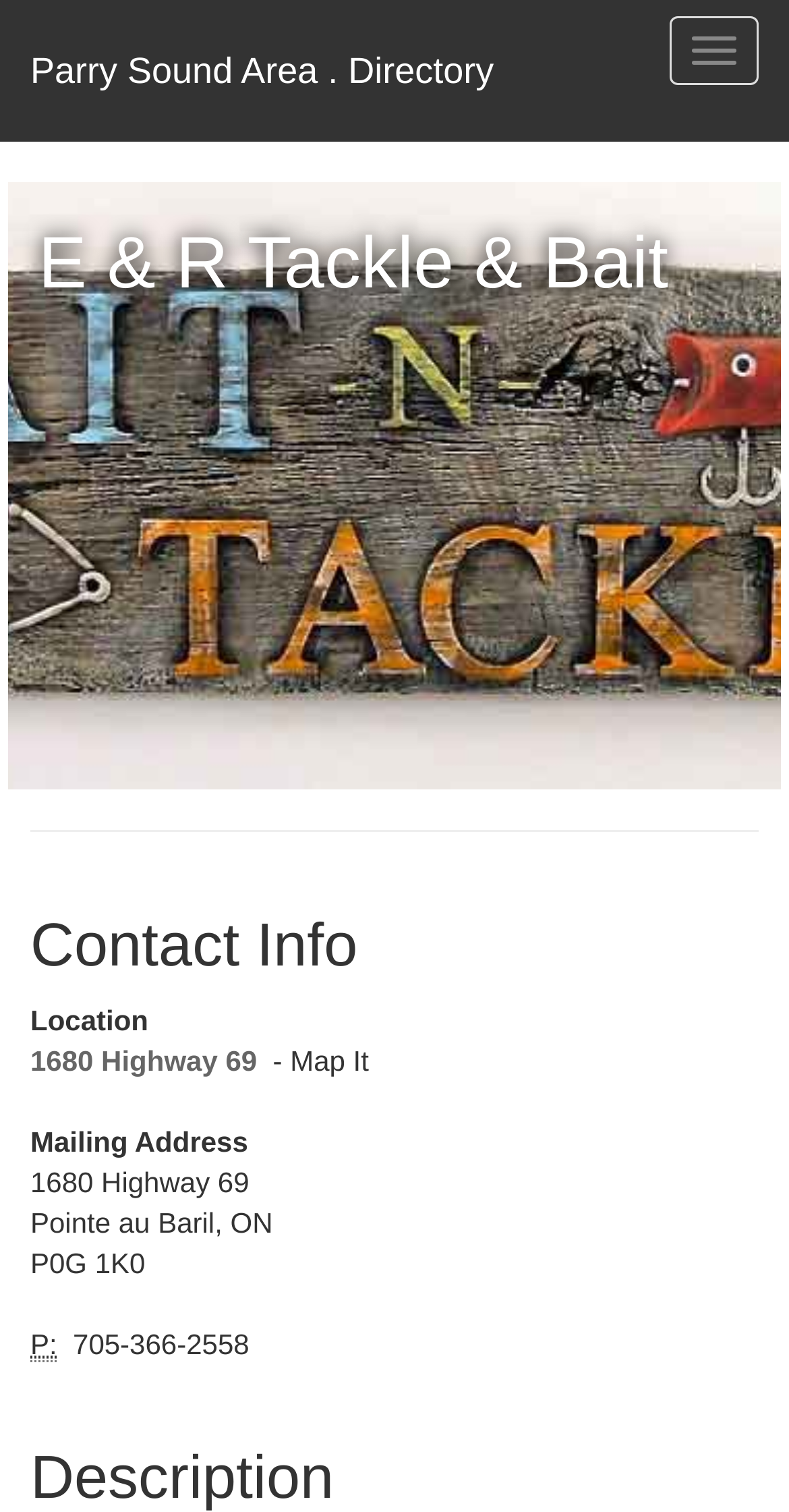Give a one-word or short-phrase answer to the following question: 
What is the business name?

E & R Tackle & Bait